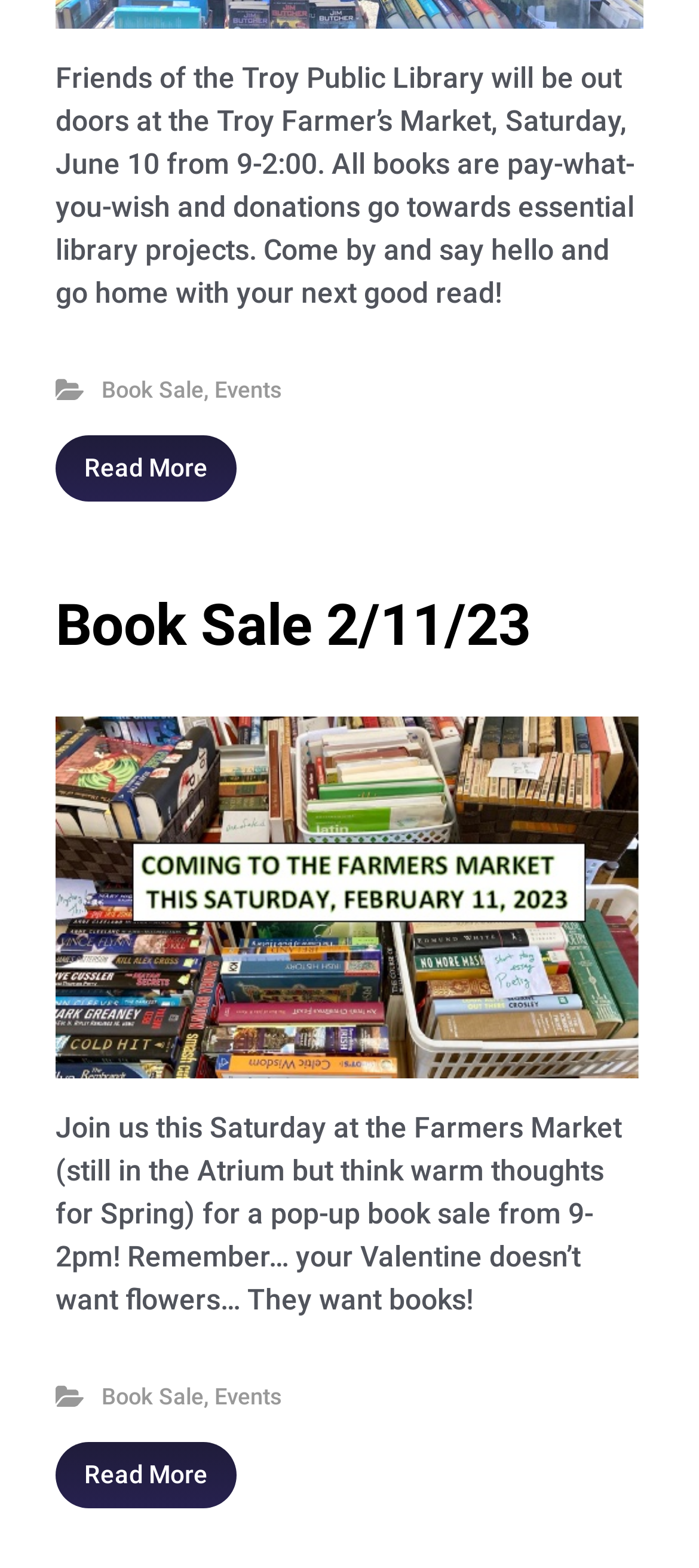Based on the element description: "Events", identify the bounding box coordinates for this UI element. The coordinates must be four float numbers between 0 and 1, listed as [left, top, right, bottom].

[0.307, 0.881, 0.404, 0.899]